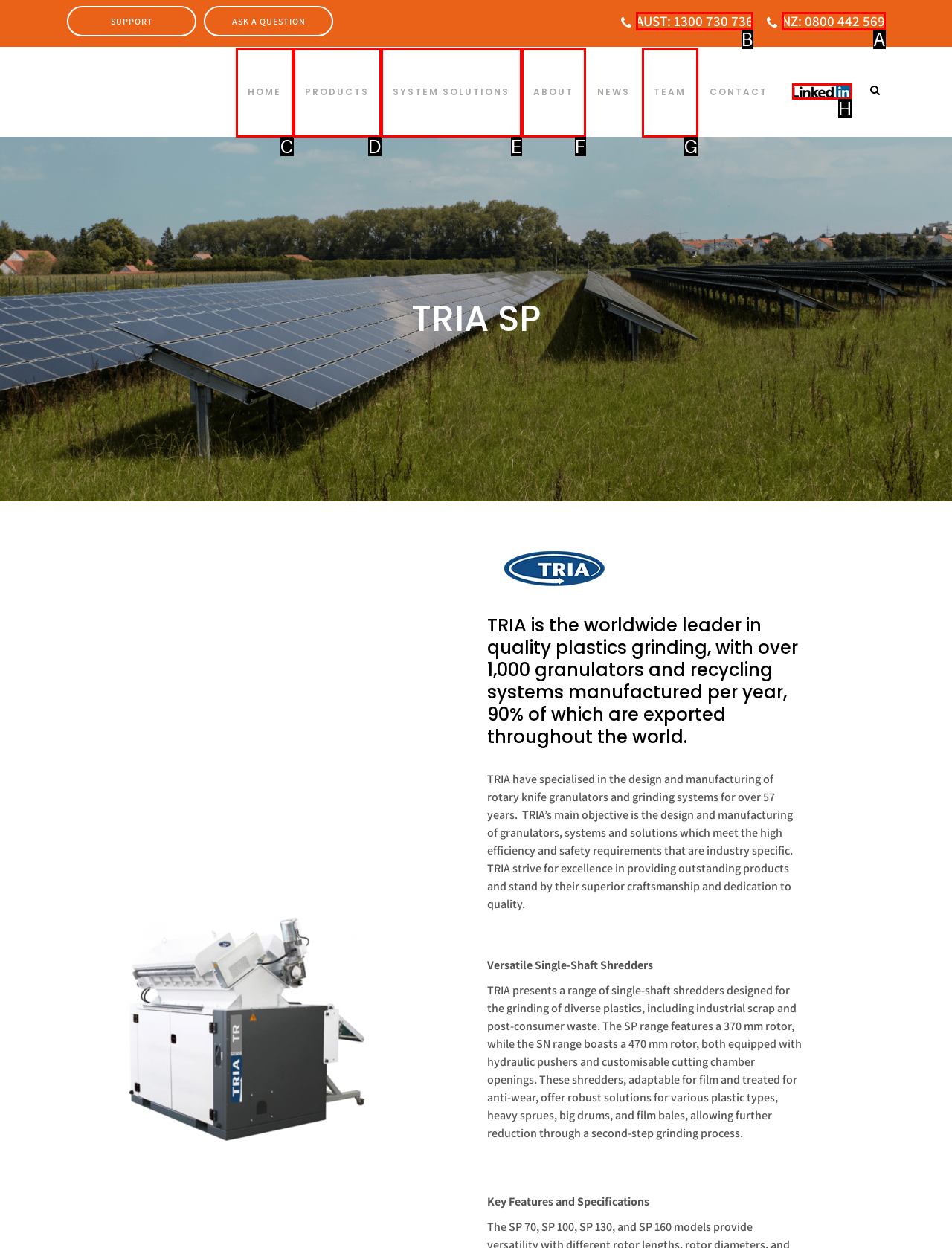Identify the letter of the UI element you should interact with to perform the task: Contact TRIA in Australia
Reply with the appropriate letter of the option.

B